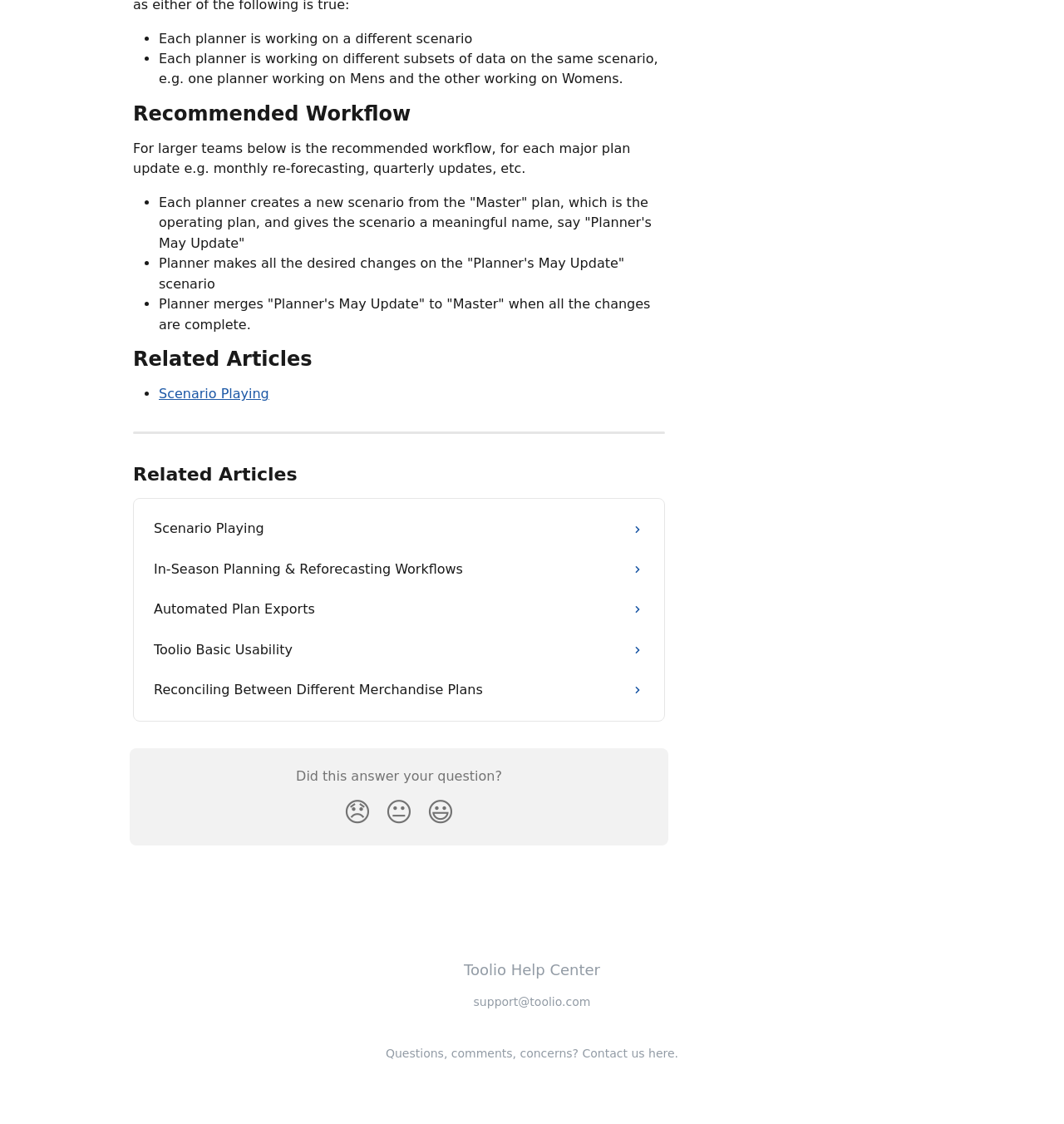Return the bounding box coordinates of the UI element that corresponds to this description: "😃". The coordinates must be given as four float numbers in the range of 0 and 1, [left, top, right, bottom].

[0.395, 0.703, 0.434, 0.743]